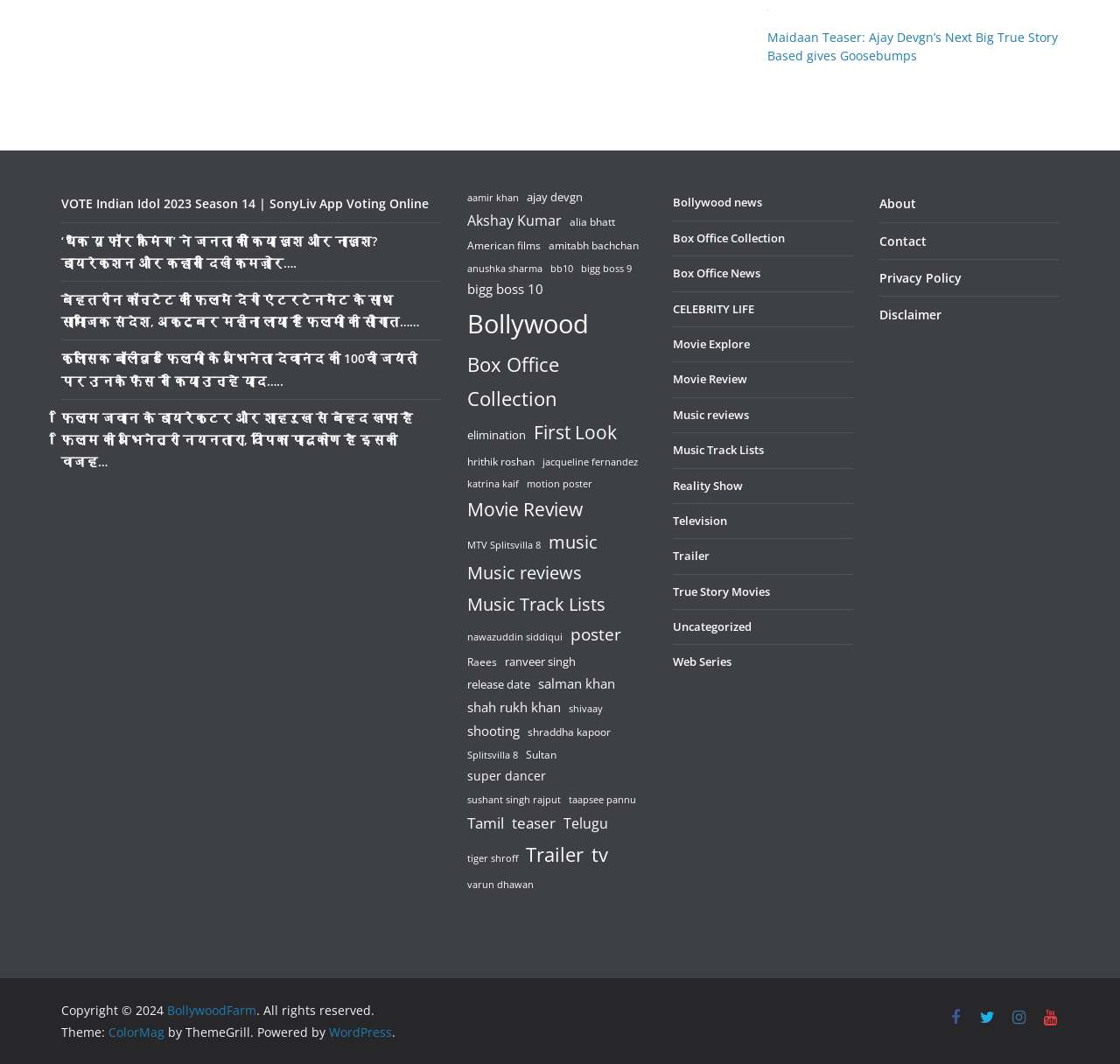Kindly determine the bounding box coordinates of the area that needs to be clicked to fulfill this instruction: "Explore True Story Movies".

[0.601, 0.548, 0.688, 0.563]